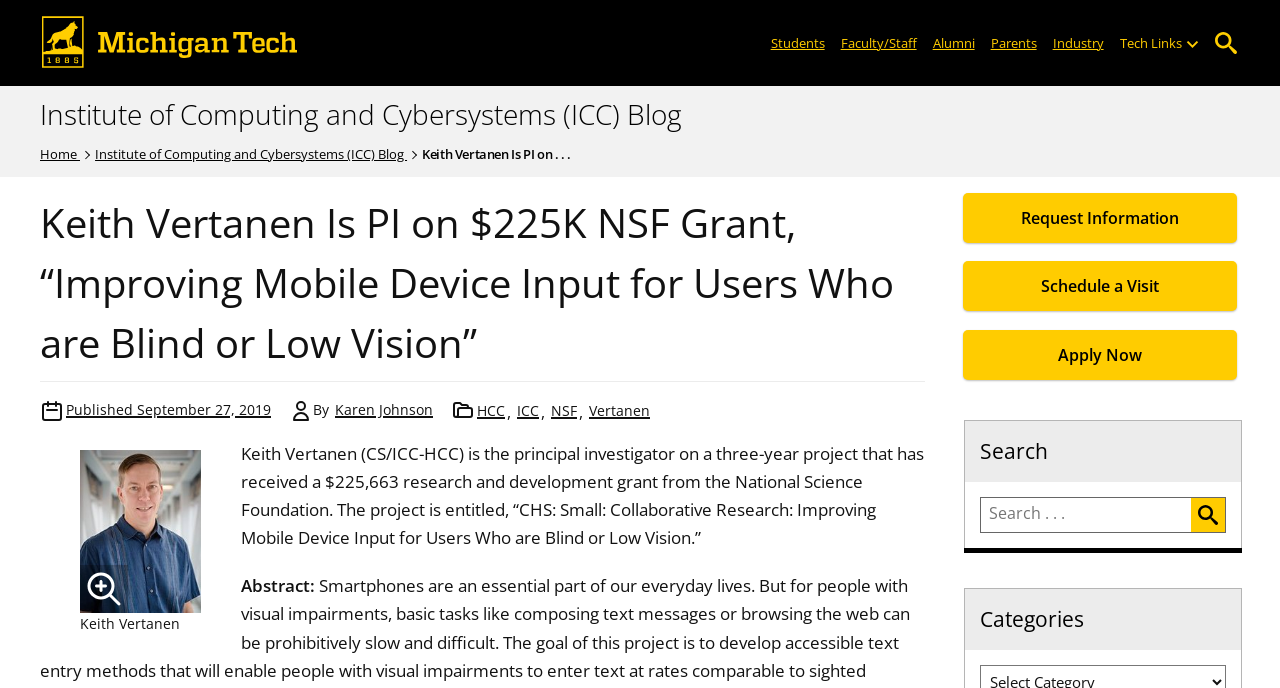Locate and extract the text of the main heading on the webpage.

Keith Vertanen Is PI on $225K NSF Grant, “Improving Mobile Device Input for Users Who are Blind or Low Vision”